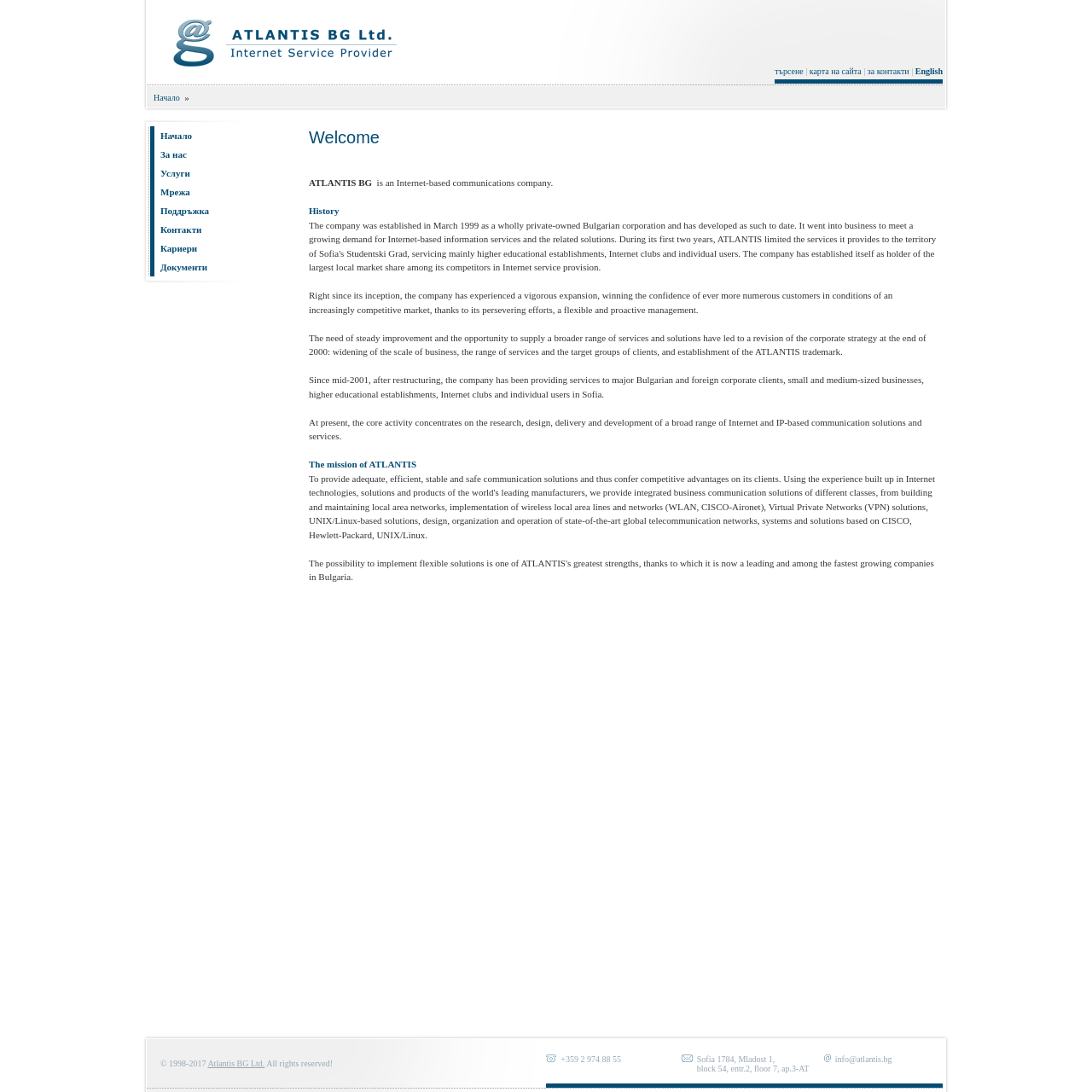Please provide a one-word or phrase answer to the question: 
What is the company's target group of clients?

Major Bulgarian and foreign corporate clients